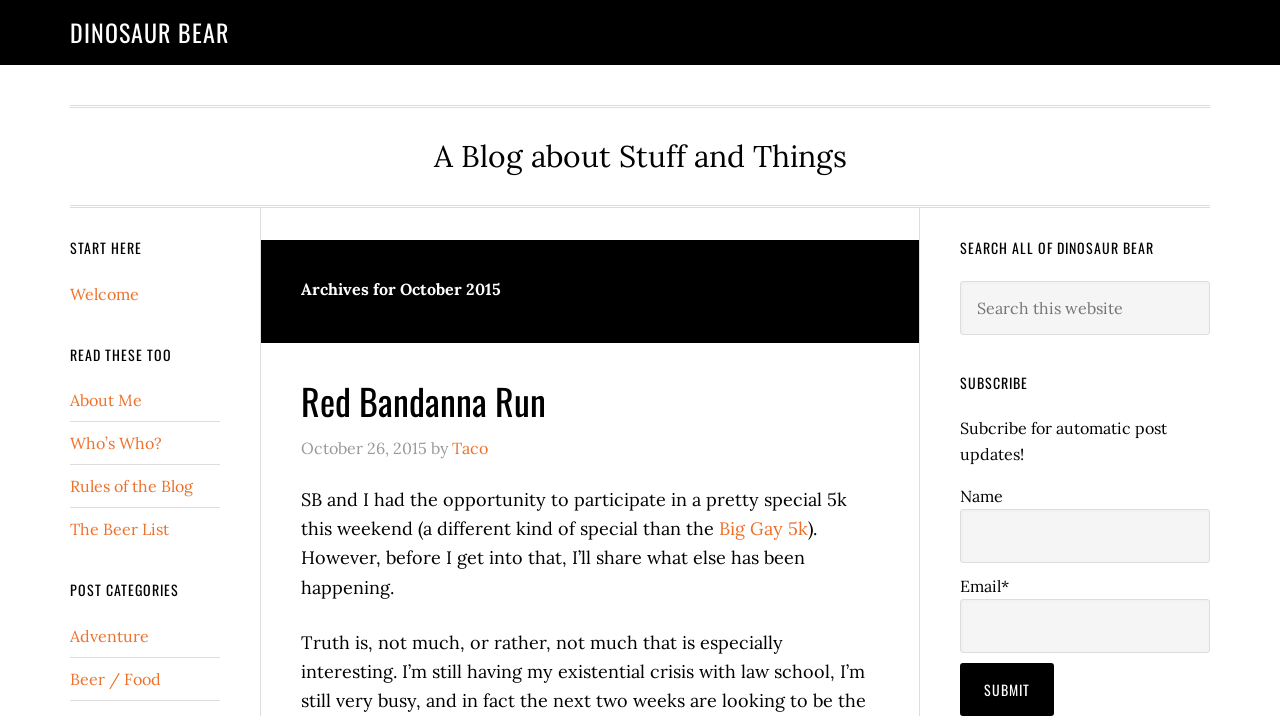Find the bounding box coordinates of the clickable region needed to perform the following instruction: "Open the file". The coordinates should be provided as four float numbers between 0 and 1, i.e., [left, top, right, bottom].

None